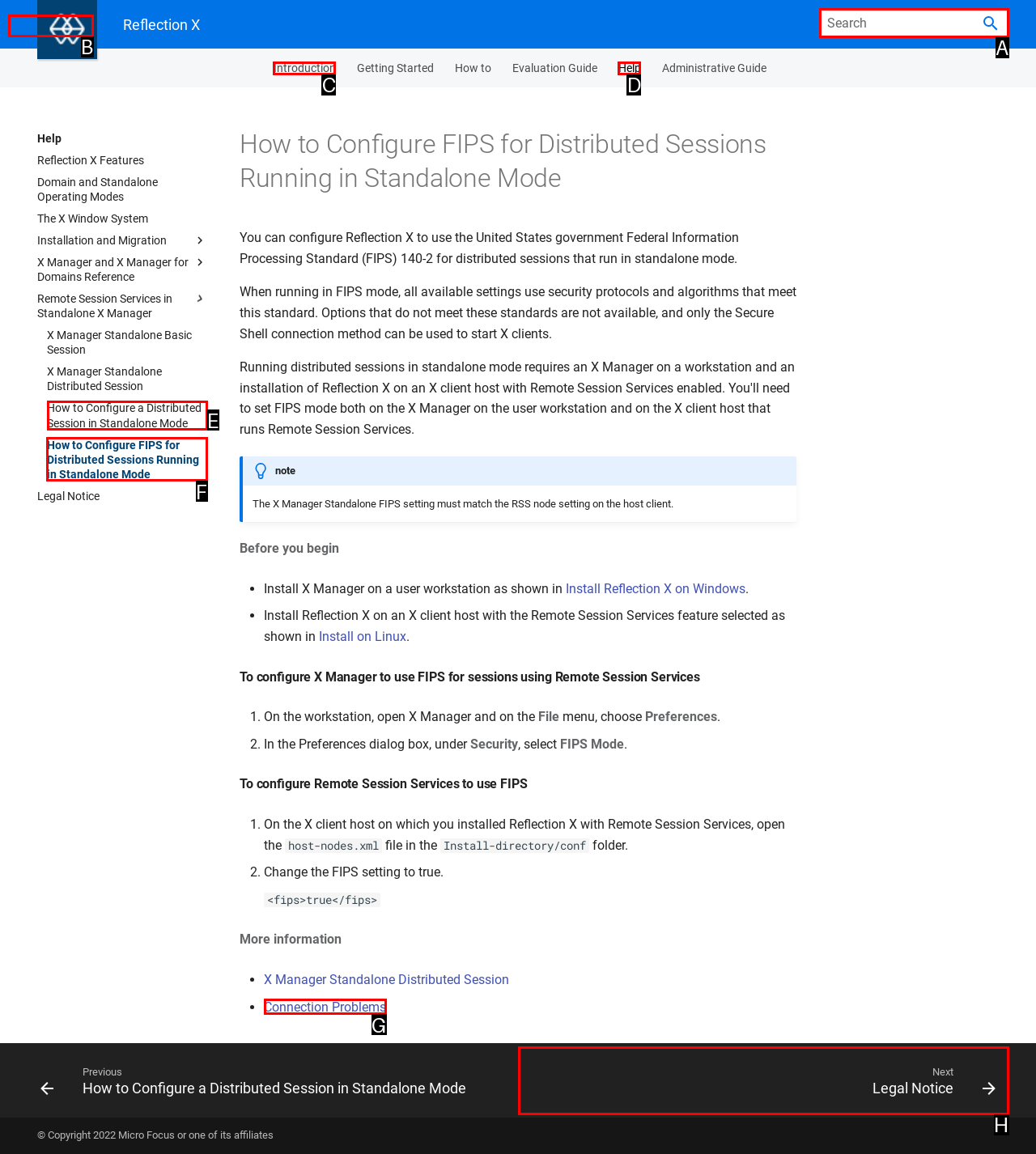Point out the specific HTML element to click to complete this task: Click on How to Configure FIPS for Distributed Sessions Running in Standalone Mode Reply with the letter of the chosen option.

F